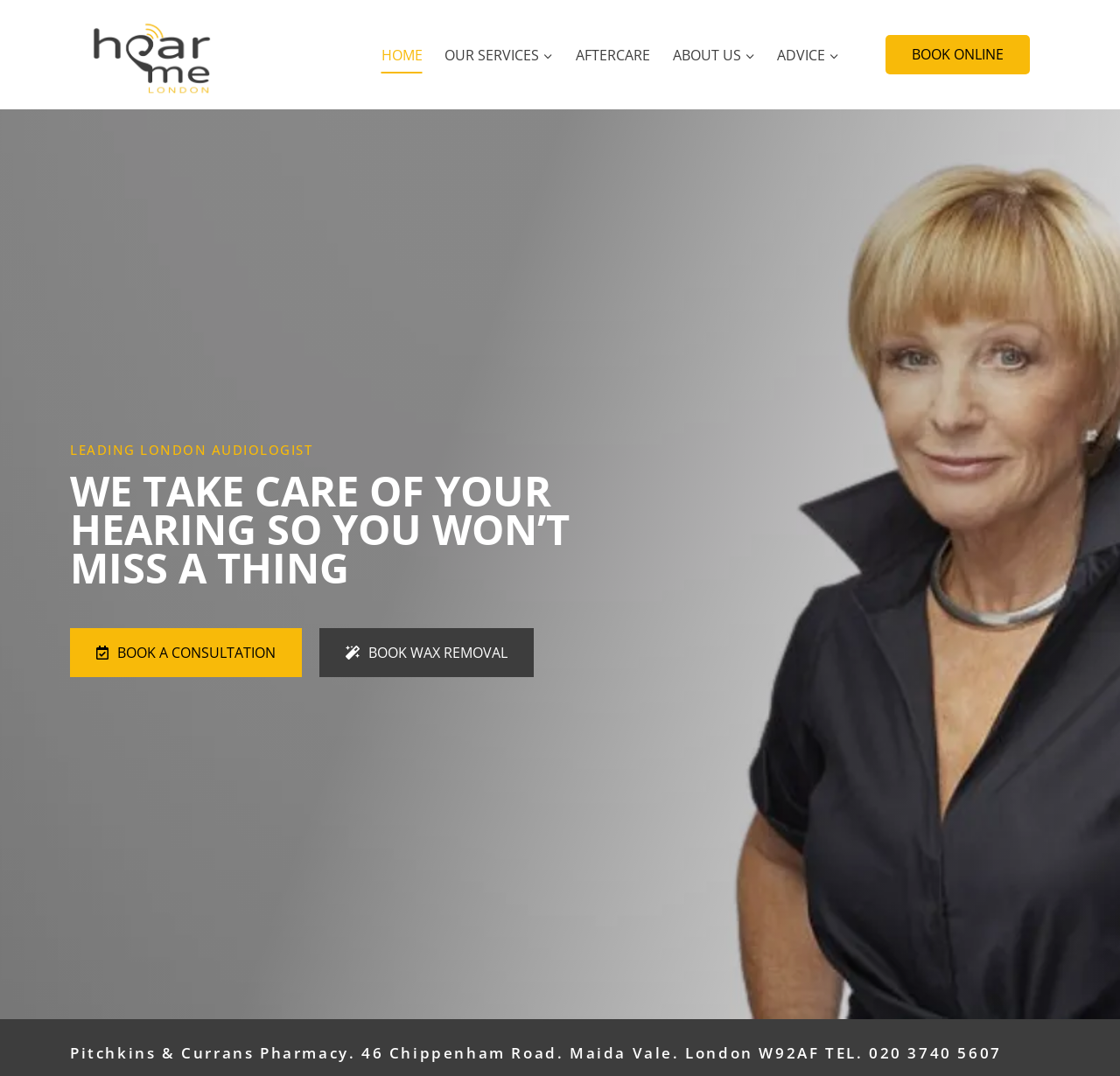Kindly determine the bounding box coordinates for the area that needs to be clicked to execute this instruction: "Click on the 'HOME' link".

[0.33, 0.033, 0.387, 0.068]